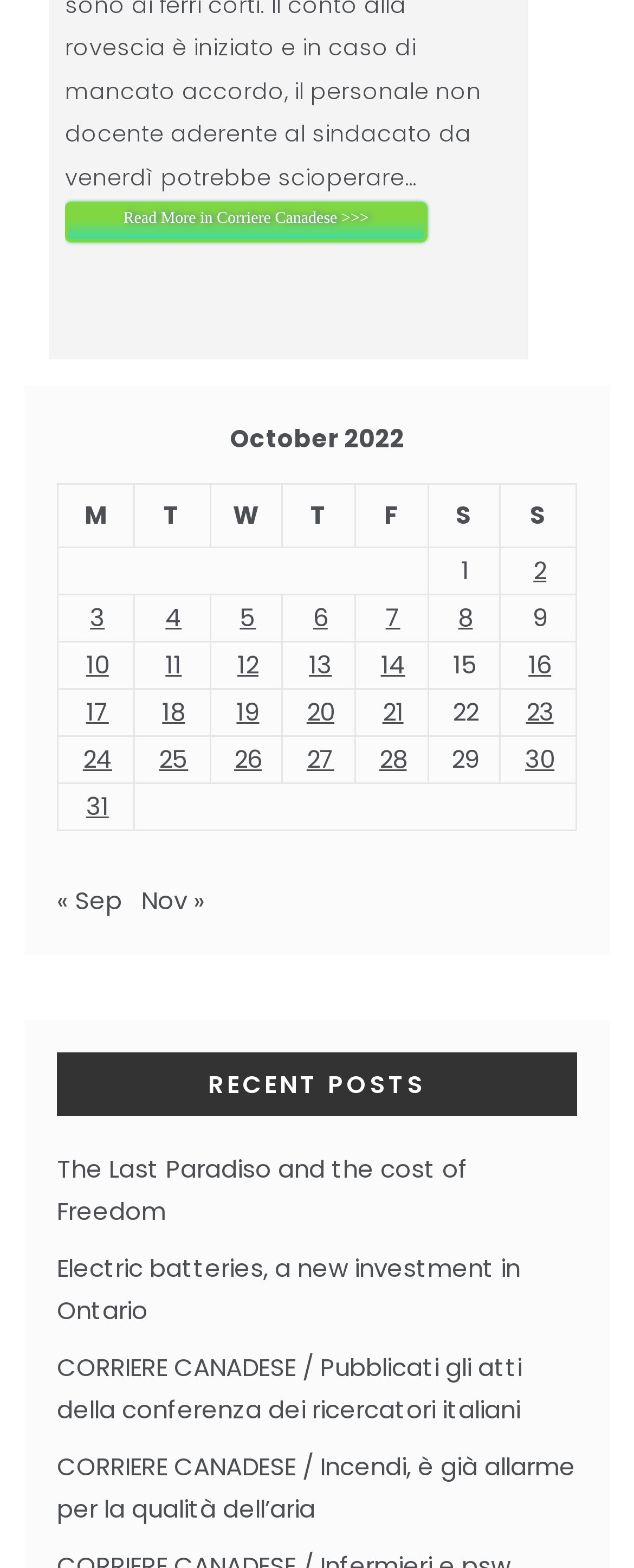How many days are listed in the table?
Please provide an in-depth and detailed response to the question.

The table has rows for each day of the month, and there are 31 rows in total, indicating that all 31 days of October 2022 are listed.